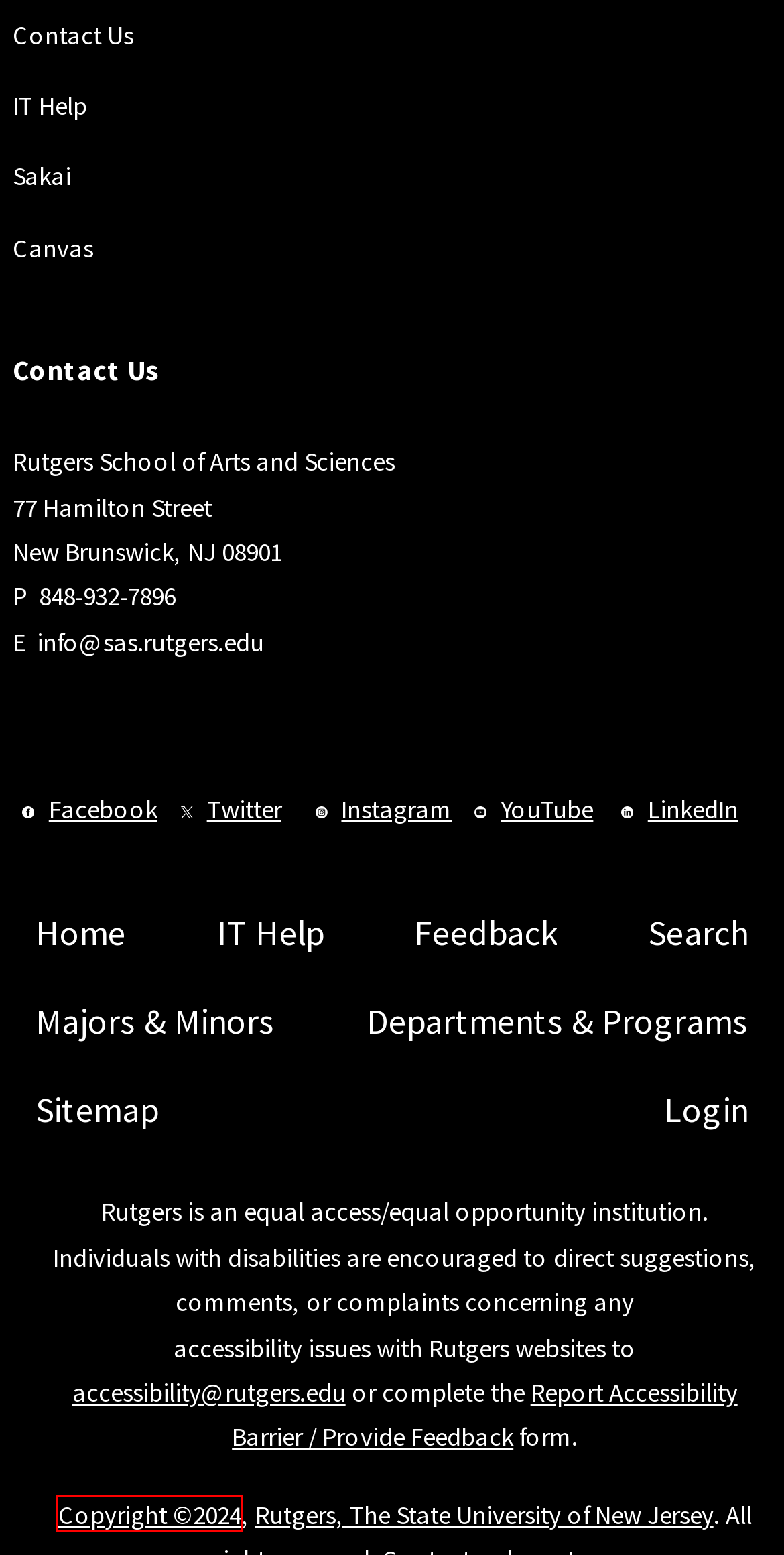You are provided a screenshot of a webpage featuring a red bounding box around a UI element. Choose the webpage description that most accurately represents the new webpage after clicking the element within the red bounding box. Here are the candidates:
A. login - skip to CAS - Rutgers IT Help
B. Rutgers University
C. Rutgers Search
D. Majors and Minors
E. Copyright Information | Rutgers University
F. sakai.rutgers.edu : Gateway : Sakai Start Page
G. Rutgers Today | Rutgers University
H. - getINVOLVED

E